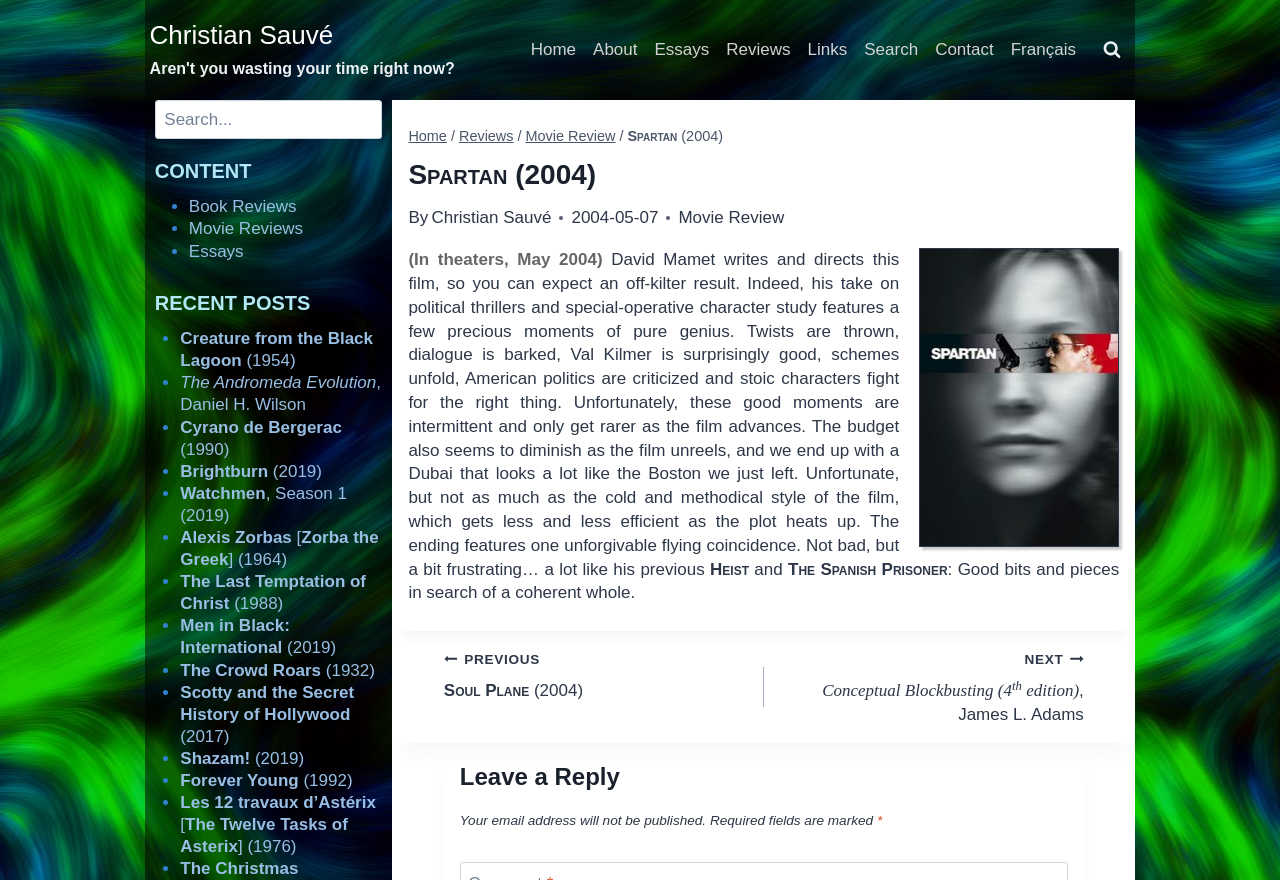What is the release year of the movie?
From the image, provide a succinct answer in one word or a short phrase.

2004